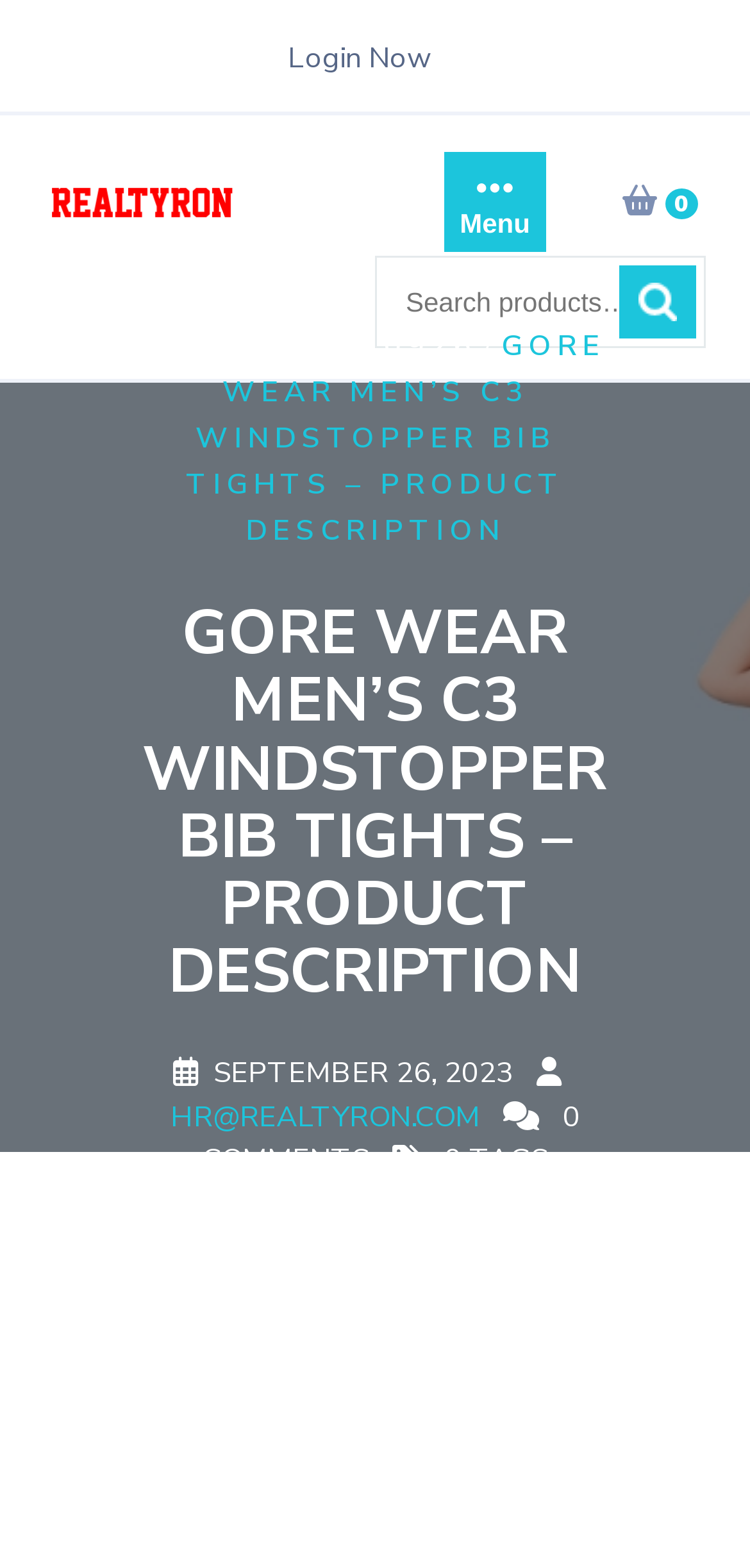Identify the main heading from the webpage and provide its text content.

GORE WEAR Men’s C3 Windstopper Bib Tights